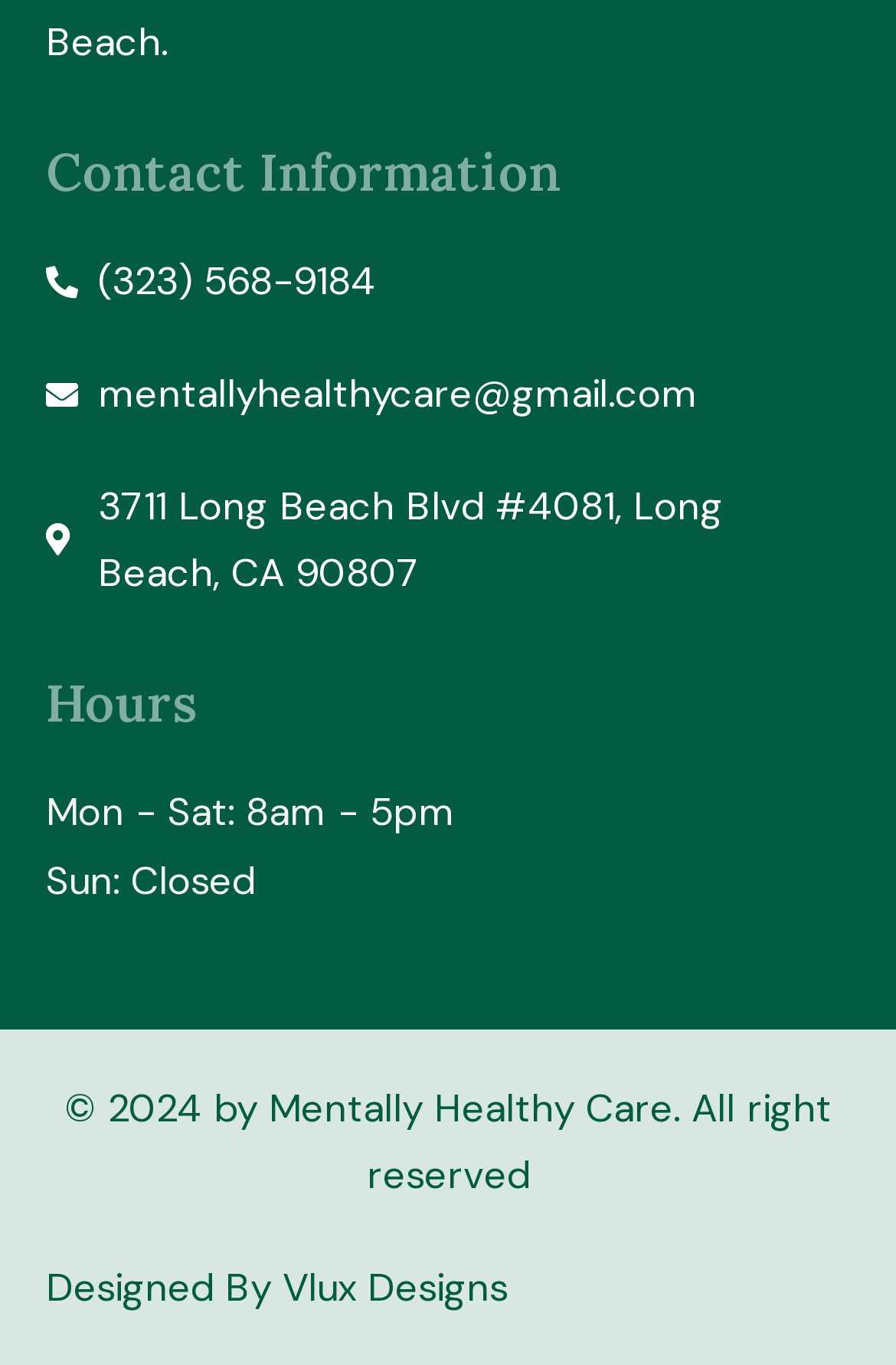What is the email address of Mentally Healthy Care?
Provide an in-depth and detailed answer to the question.

I found the email address by looking at the StaticText element with the text 'mentallyhealthycare@gmail.com' which is located under the 'Contact Information' heading.